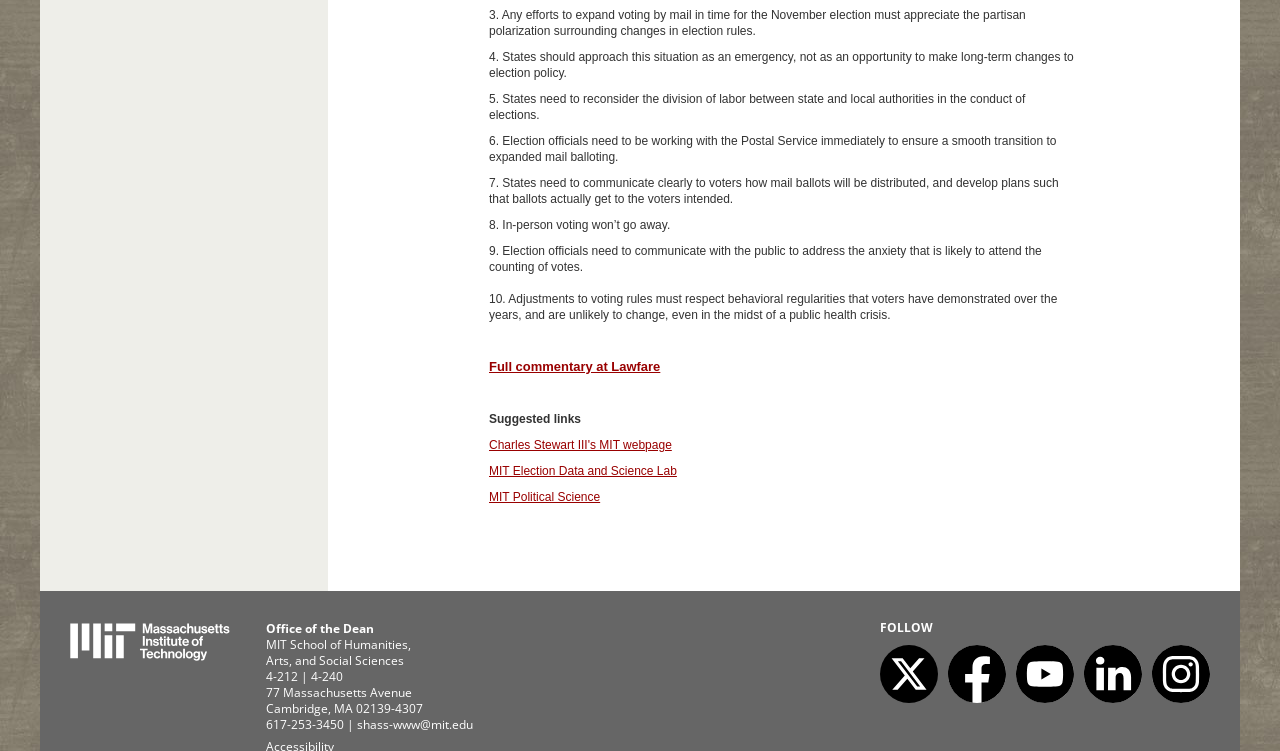Identify the bounding box coordinates for the element that needs to be clicked to fulfill this instruction: "Follow on Twitter". Provide the coordinates in the format of four float numbers between 0 and 1: [left, top, right, bottom].

[0.688, 0.922, 0.733, 0.94]